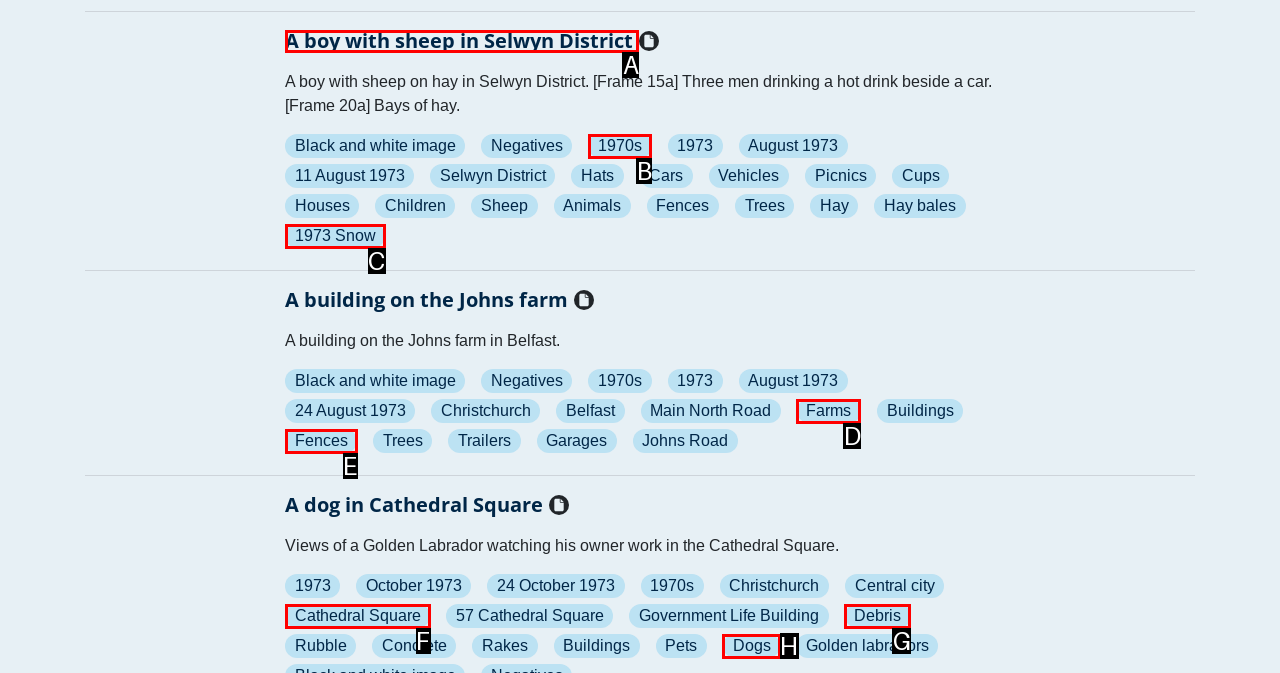Tell me which one HTML element I should click to complete the following task: Click the link 'A boy with sheep in Selwyn District' Answer with the option's letter from the given choices directly.

A